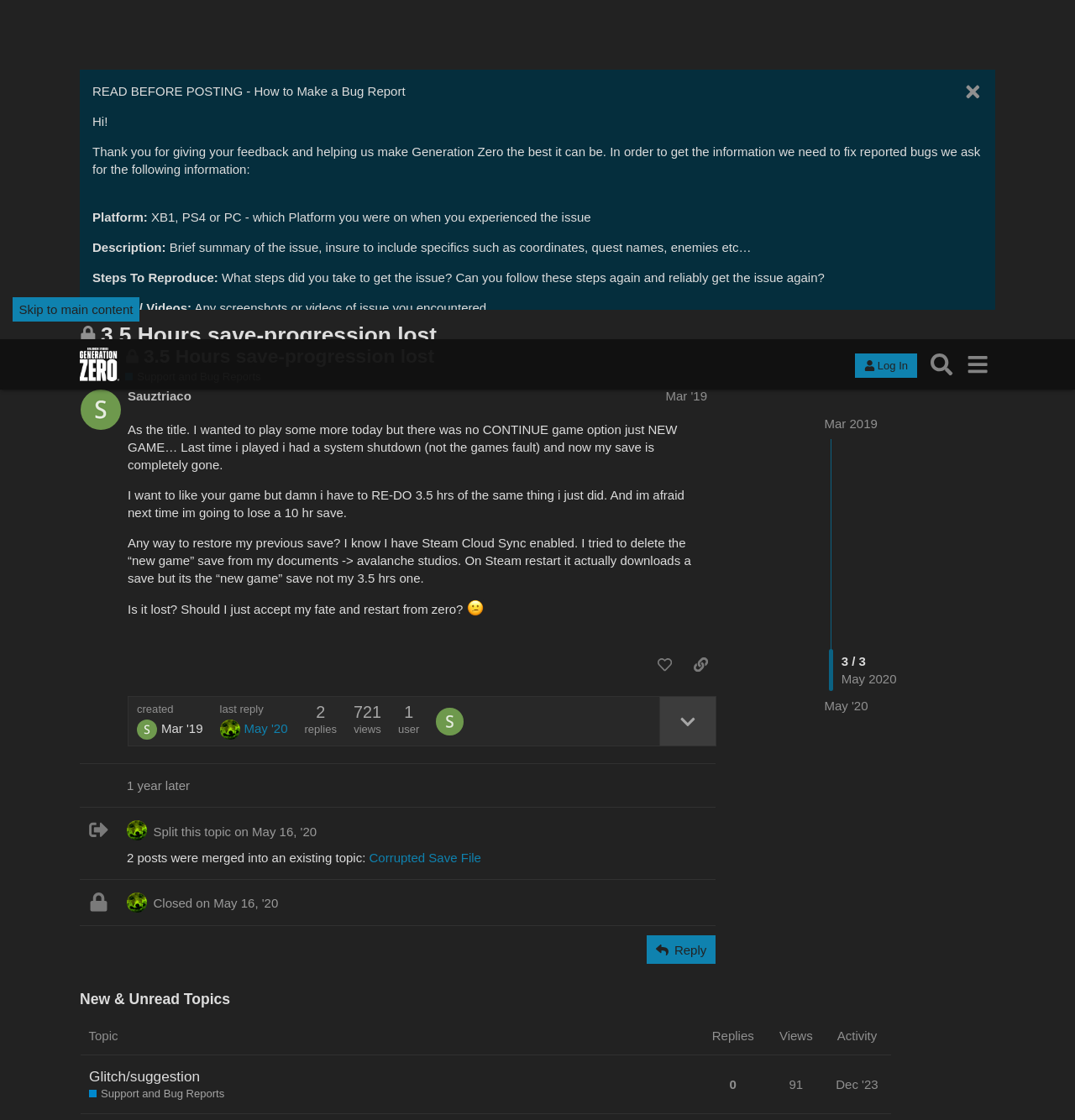What is the platform of the game being discussed?
Look at the screenshot and respond with one word or a short phrase.

Generation Zero